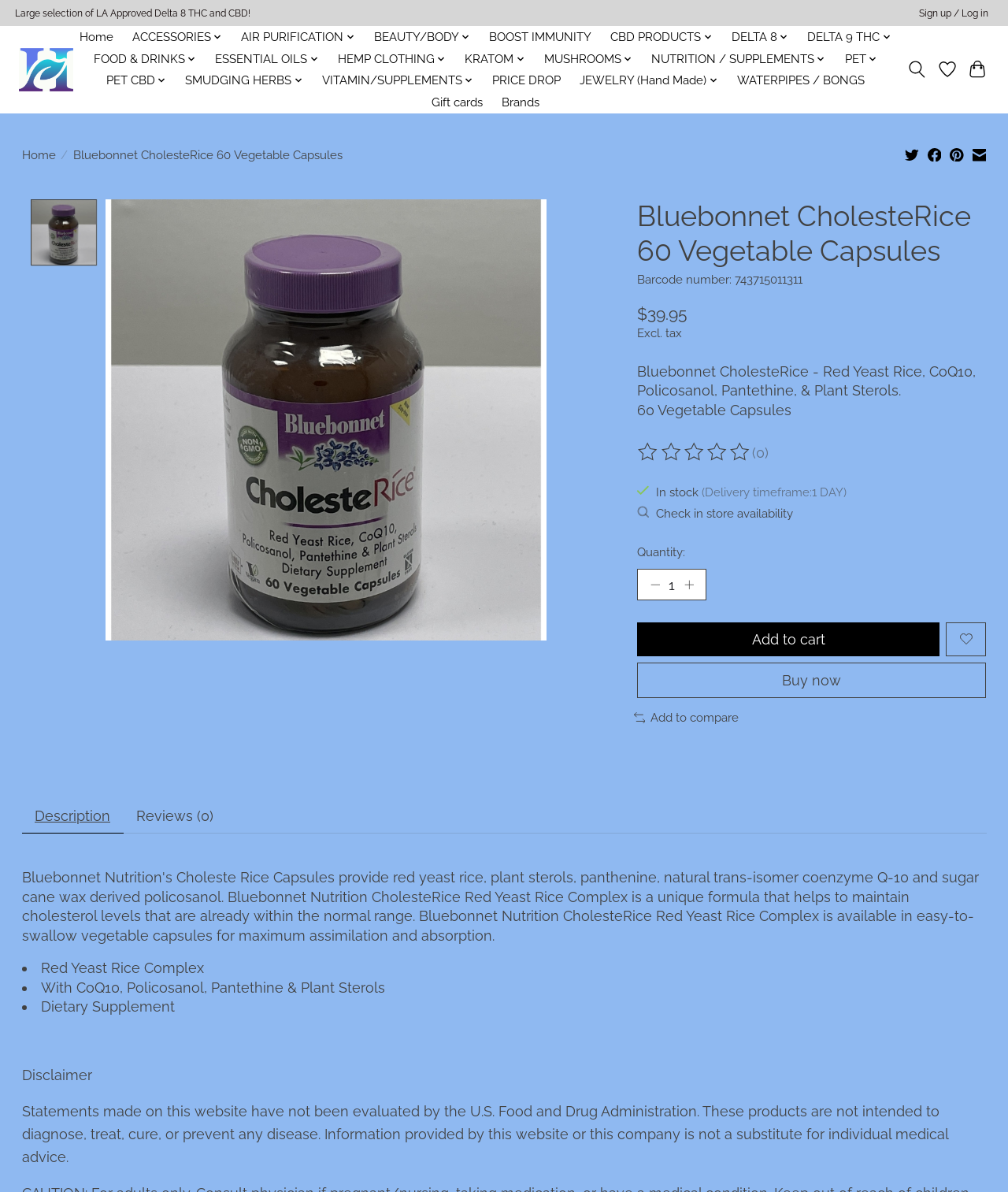With reference to the image, please provide a detailed answer to the following question: What is the price of the product?

I found the price of the product by looking at the product description section, where it says '$39.95'. The price is also labeled as 'Excl. tax', which means it excludes tax.